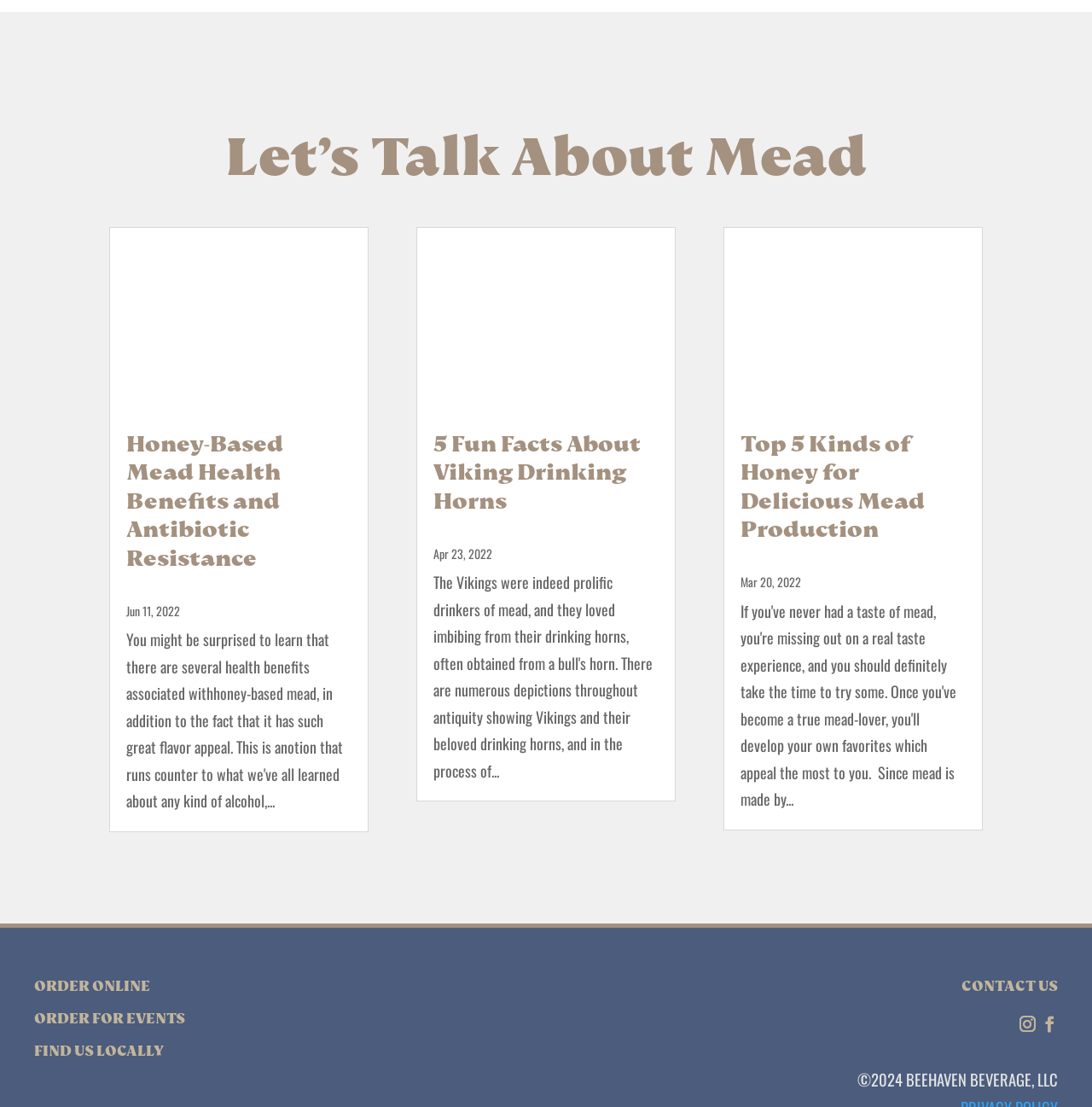Answer the question using only a single word or phrase: 
What is the name of the company?

BEEHAVEN BEVERAGE, LLC